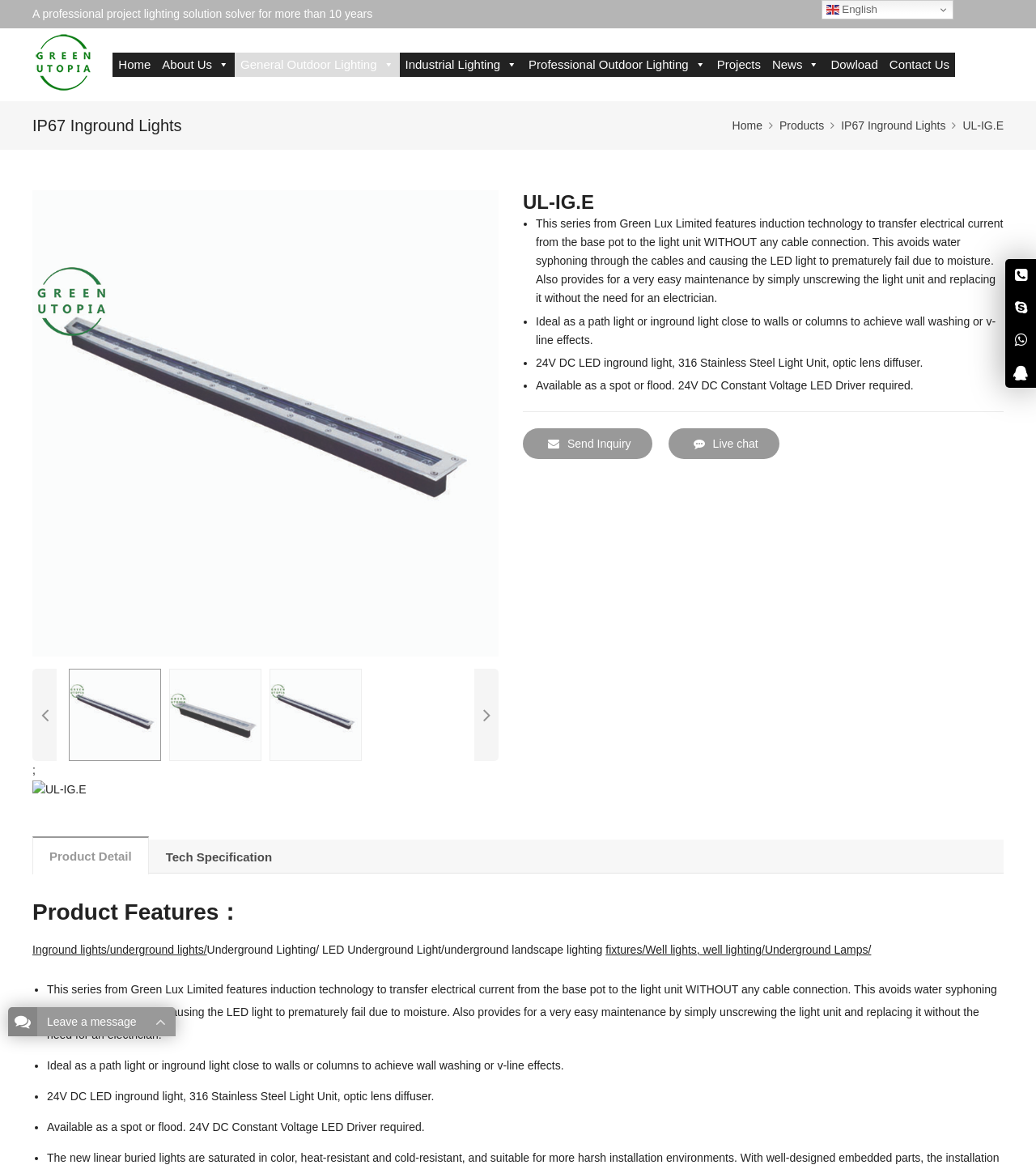What is the function of the optic lens diffuser?
Using the visual information from the image, give a one-word or short-phrase answer.

Not specified